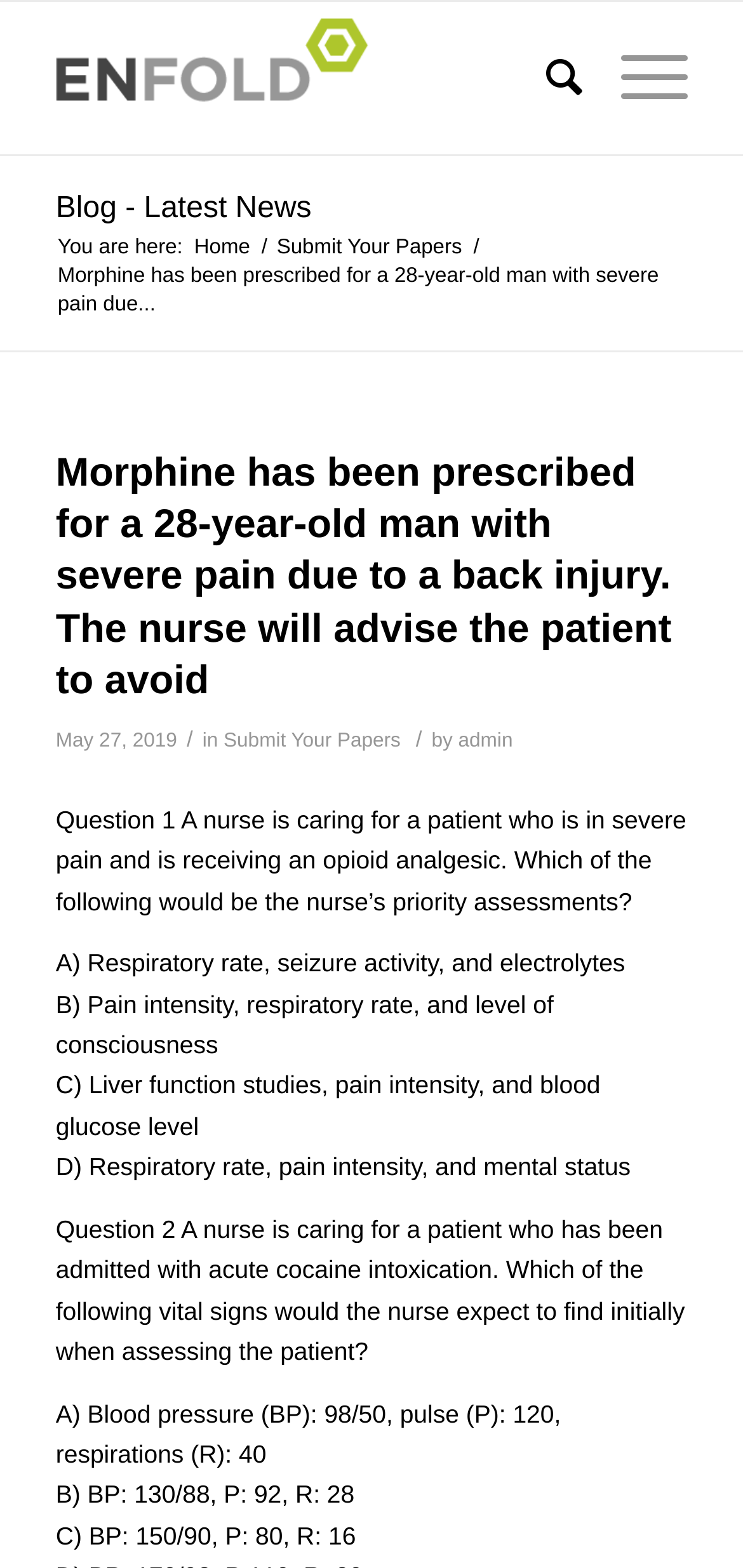What is the nurse's priority assessment for a patient in severe pain?
Could you answer the question in a detailed manner, providing as much information as possible?

Based on the webpage content, the nurse's priority assessment for a patient in severe pain is pain intensity, respiratory rate, and level of consciousness, as indicated in the question 'A nurse is caring for a patient who is in severe pain and is receiving an opioid analgesic. Which of the following would be the nurse’s priority assessments?' and the correct answer is 'B) Pain intensity, respiratory rate, and level of consciousness'.